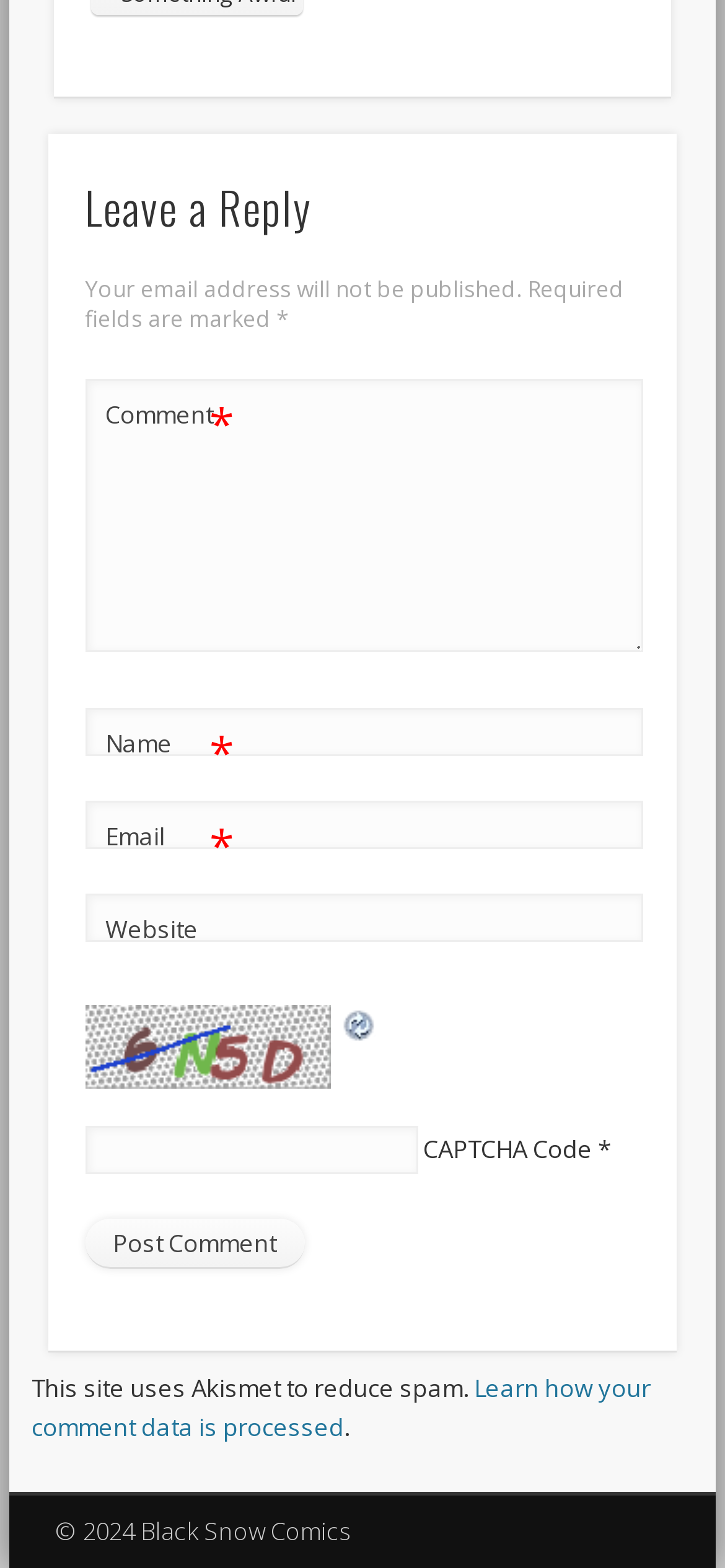Please locate the bounding box coordinates of the element that should be clicked to achieve the given instruction: "Type your name".

[0.117, 0.452, 0.888, 0.483]